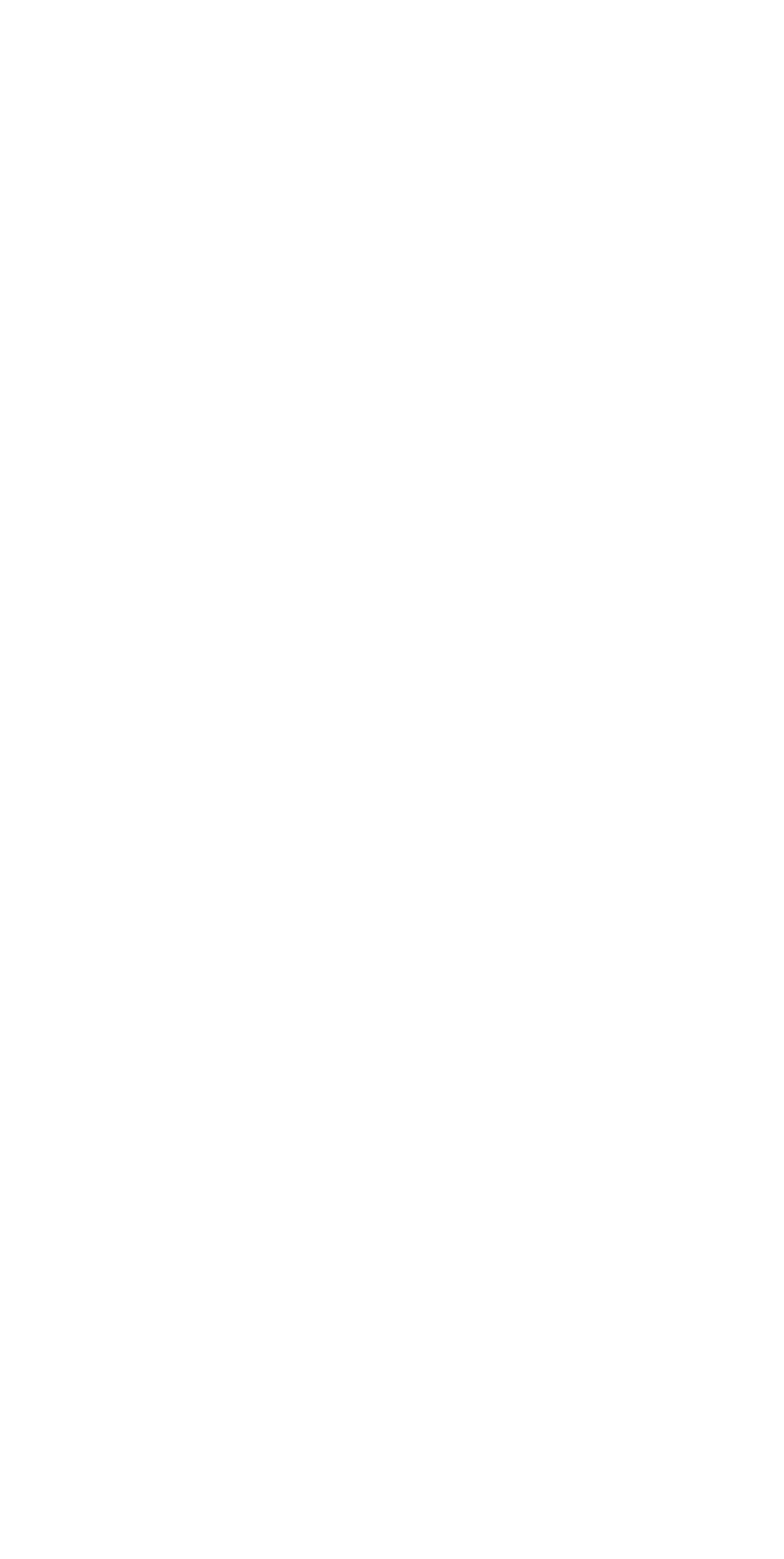Locate the bounding box coordinates of the area that needs to be clicked to fulfill the following instruction: "Click on Contact Us". The coordinates should be in the format of four float numbers between 0 and 1, namely [left, top, right, bottom].

[0.05, 0.617, 0.229, 0.643]